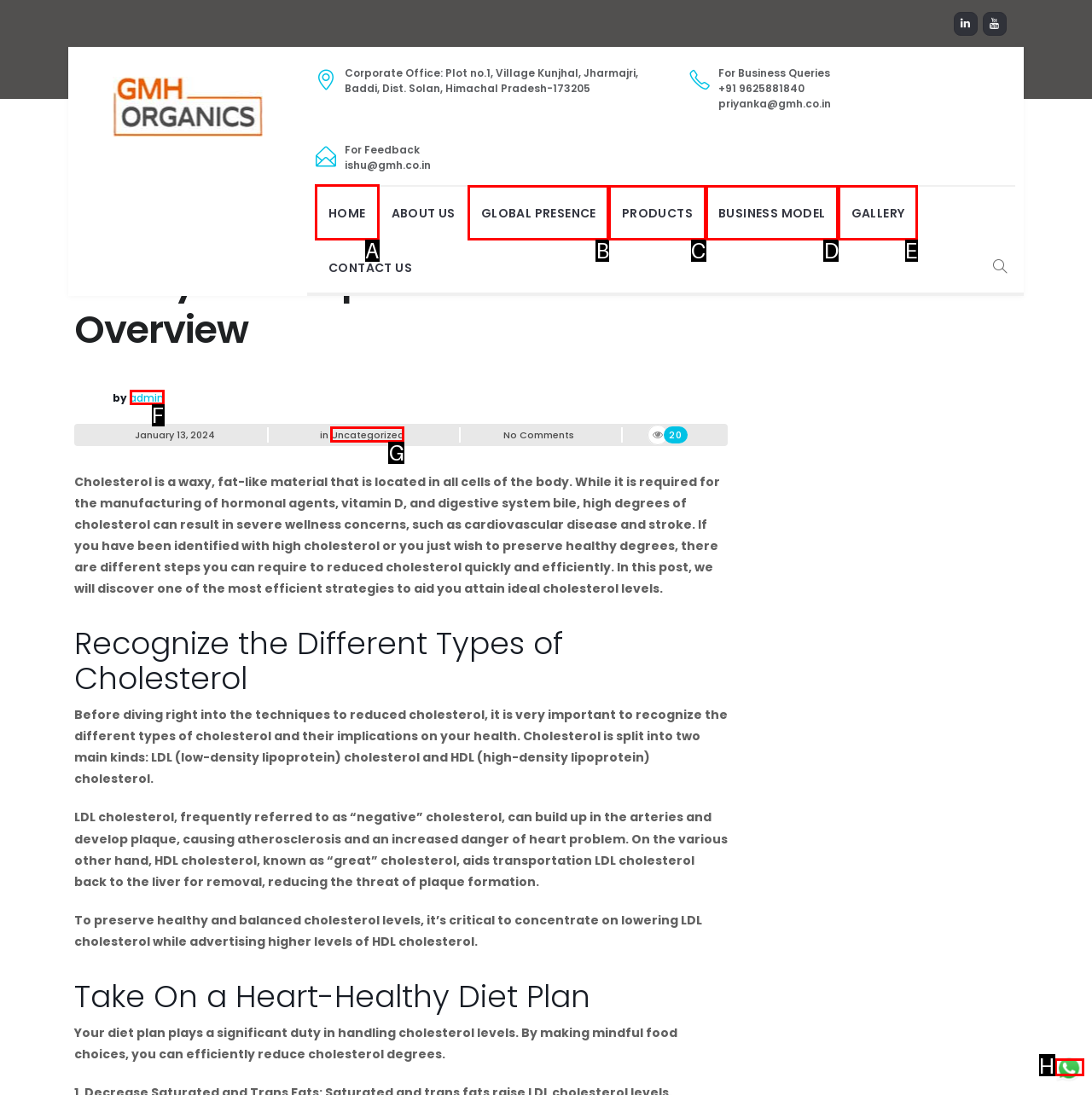Tell me which one HTML element I should click to complete the following task: Click on the HOME link Answer with the option's letter from the given choices directly.

A